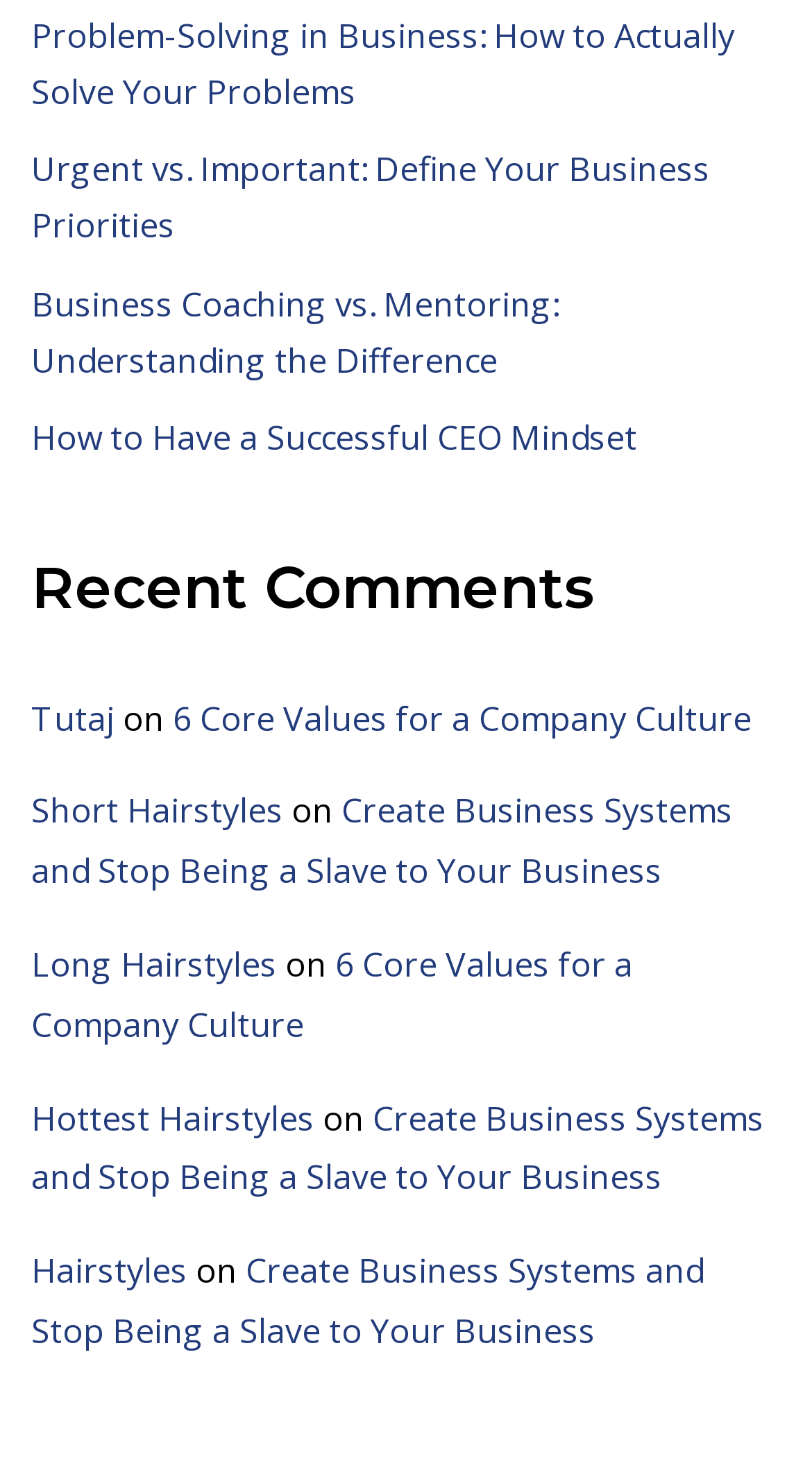Provide the bounding box coordinates of the HTML element described as: "Politics". The bounding box coordinates should be four float numbers between 0 and 1, i.e., [left, top, right, bottom].

None